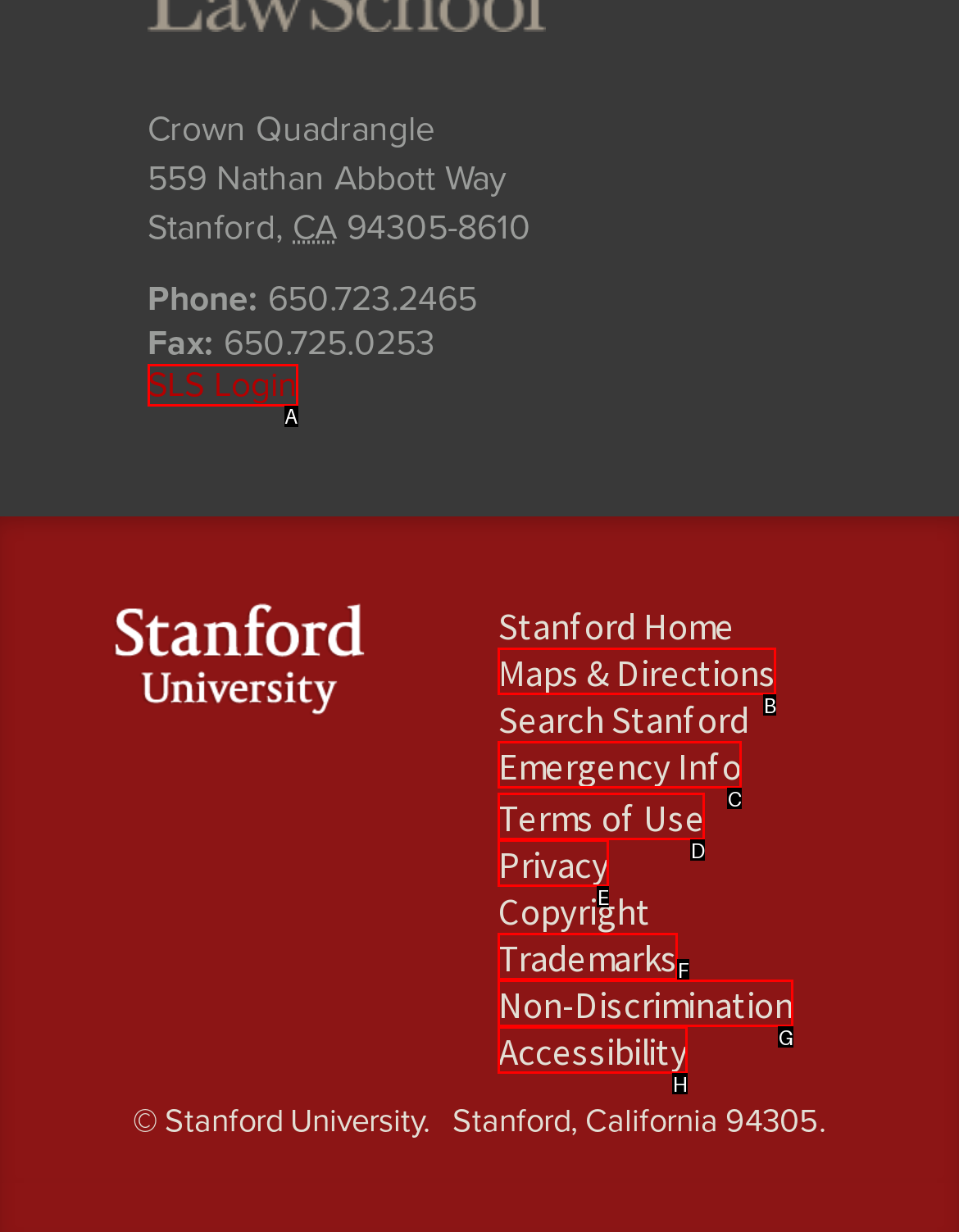Which HTML element should be clicked to perform the following task: View Maps & Directions
Reply with the letter of the appropriate option.

B